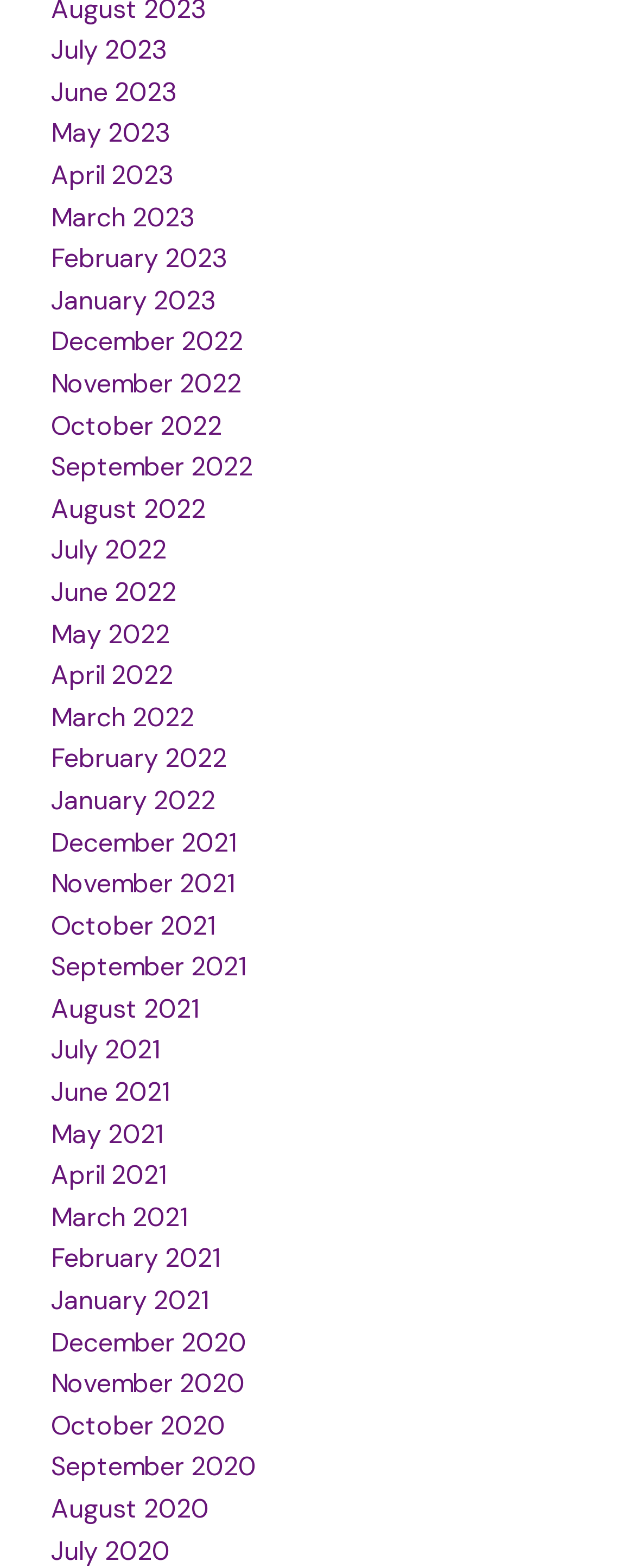Based on the element description April 2021, identify the bounding box of the UI element in the given webpage screenshot. The coordinates should be in the format (top-left x, top-left y, bottom-right x, bottom-right y) and must be between 0 and 1.

[0.08, 0.739, 0.262, 0.76]